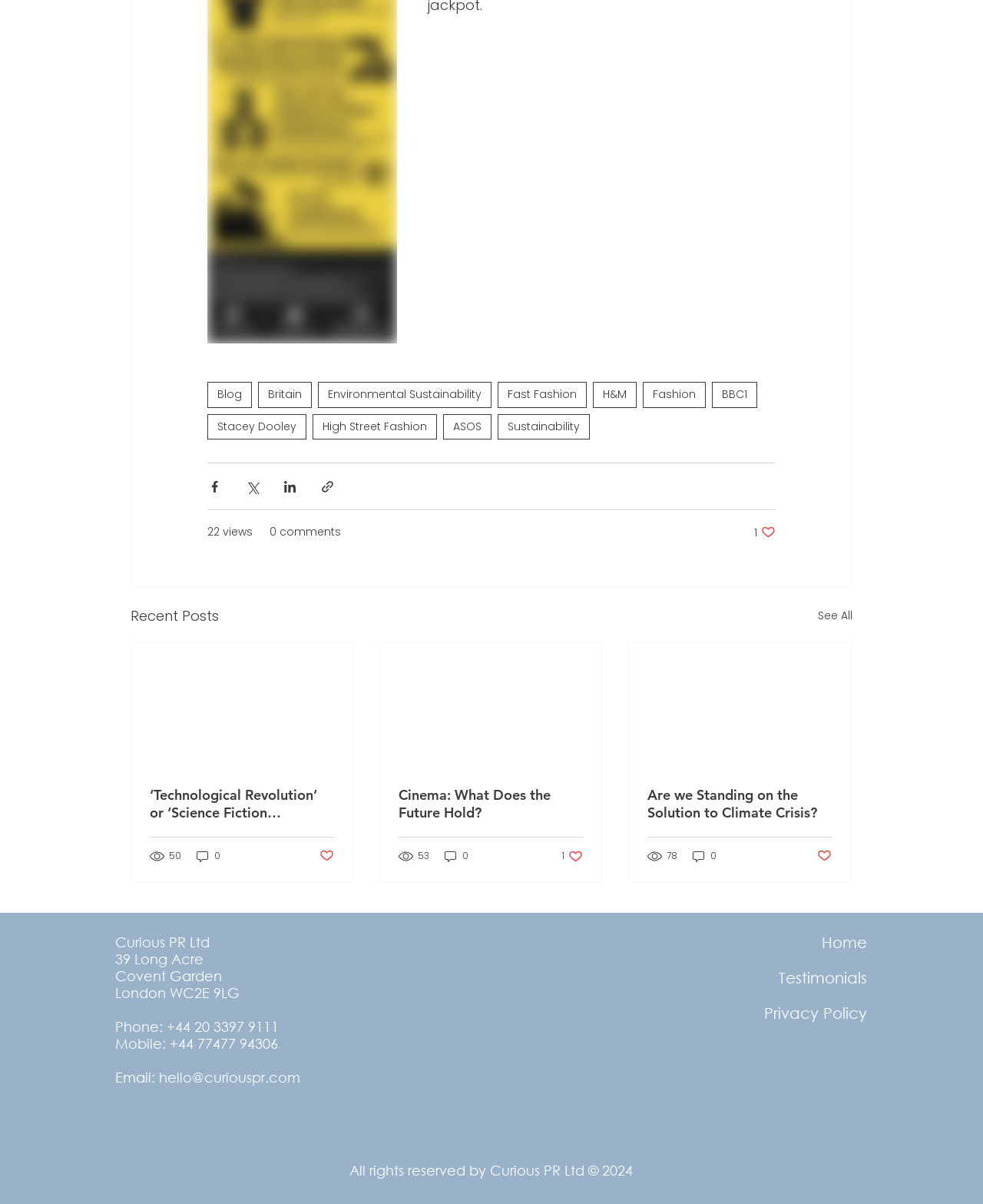Review the image closely and give a comprehensive answer to the question: What is the company name?

I found the company name by looking at the footer section of the webpage, where the address and contact information are provided. The company name is mentioned as 'Curious PR Ltd'.